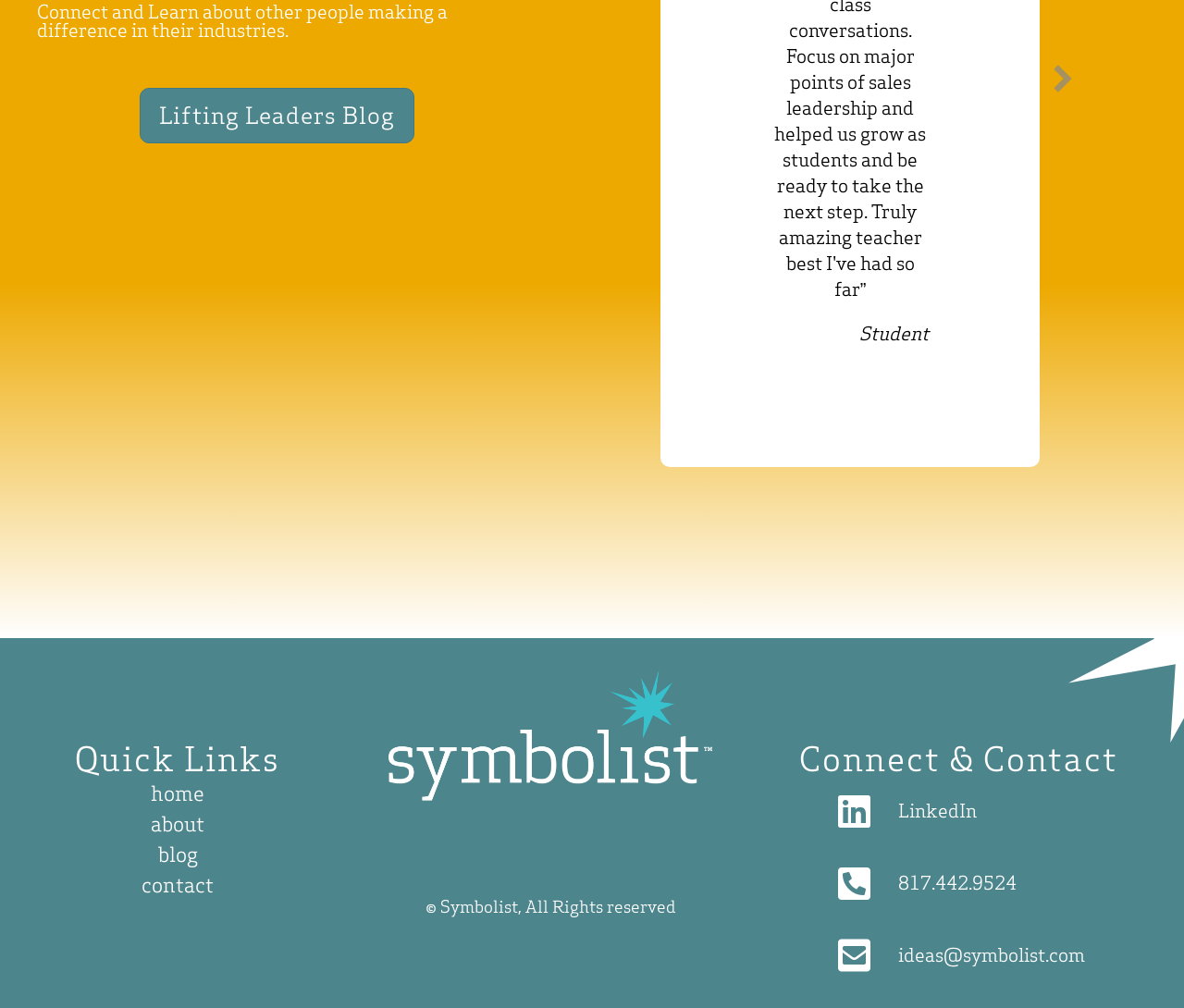How many links are there in the navigation menu?
Please provide a comprehensive answer to the question based on the webpage screenshot.

The navigation menu is located below the 'Quick Links' heading and contains four links: 'home', 'about', 'blog', and 'contact'.